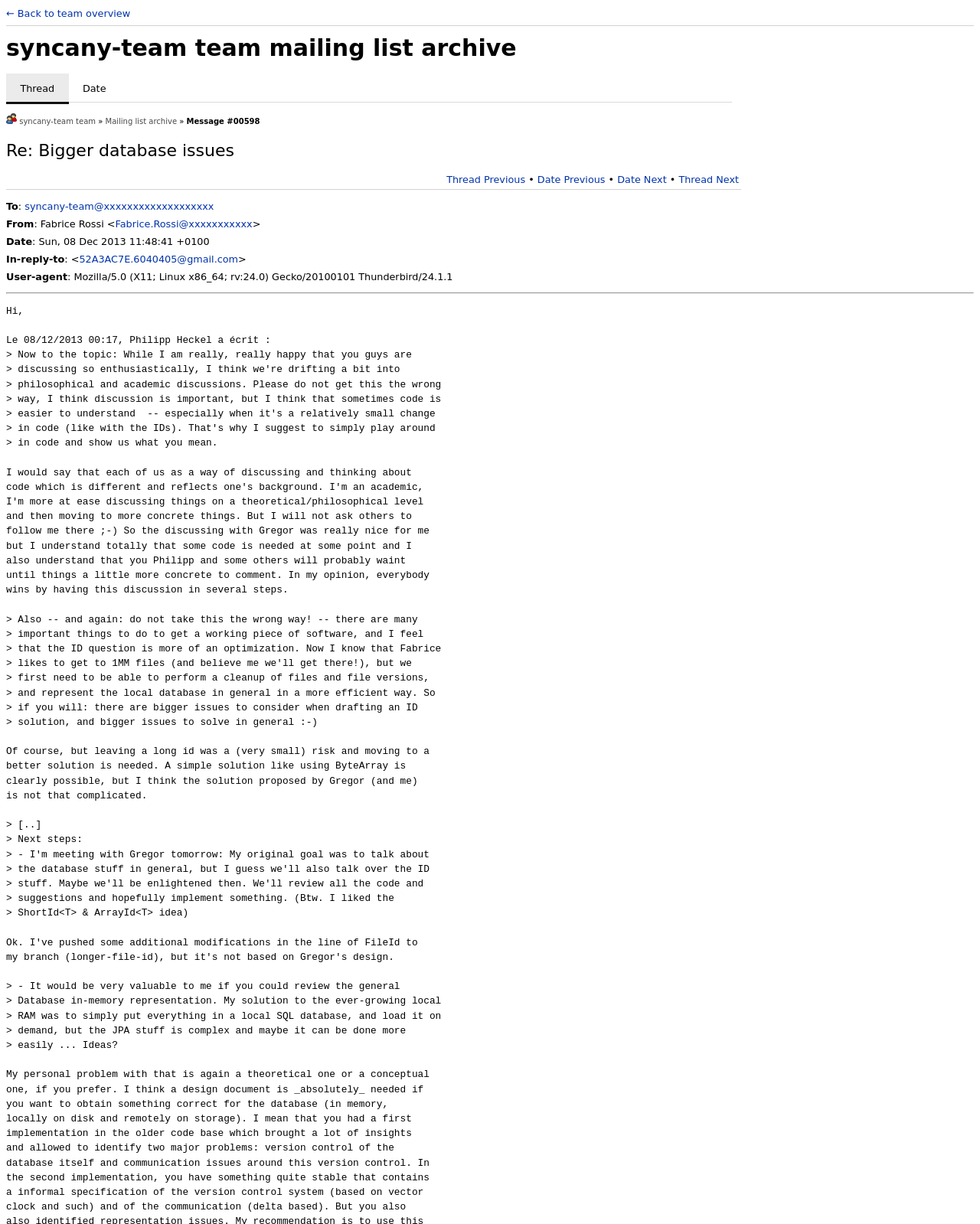Please identify the coordinates of the bounding box for the clickable region that will accomplish this instruction: "Go back to team overview".

[0.006, 0.006, 0.133, 0.016]